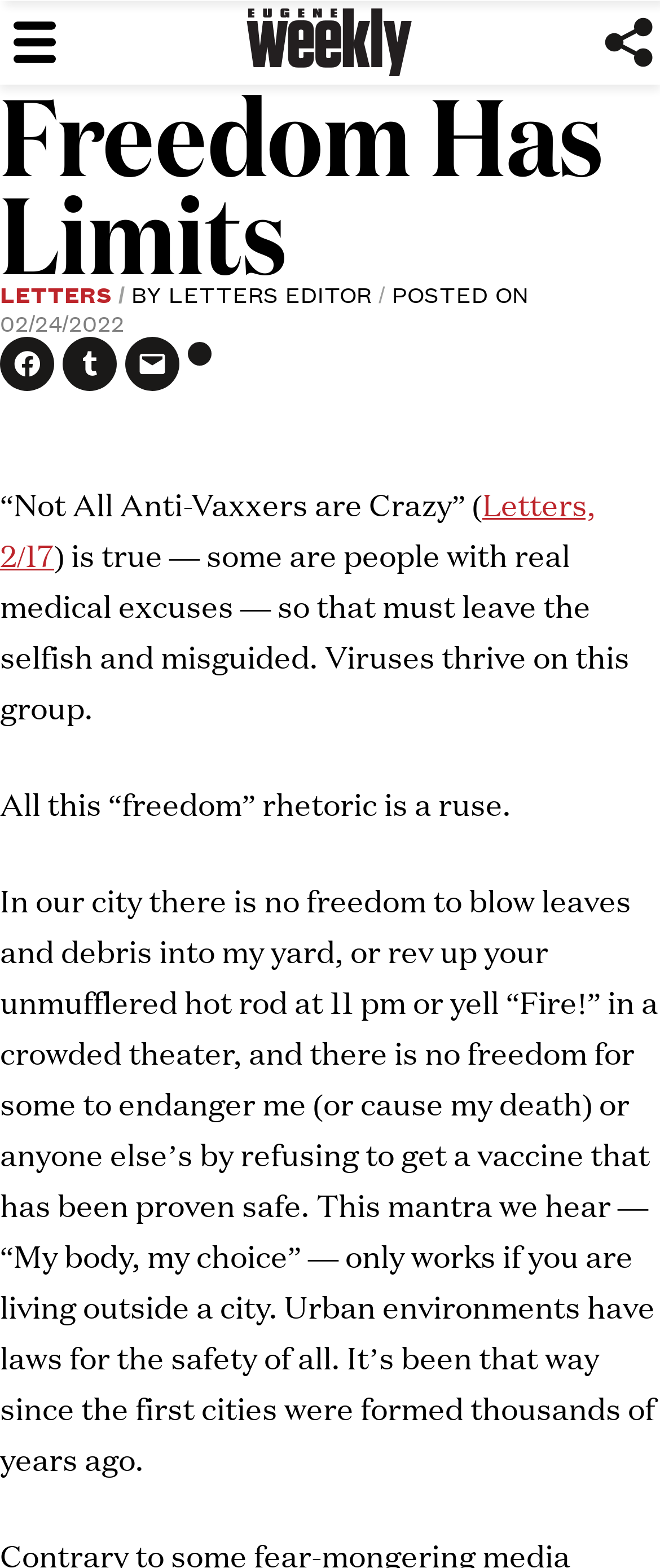Determine the bounding box coordinates for the element that should be clicked to follow this instruction: "Check the date of posting". The coordinates should be given as four float numbers between 0 and 1, in the format [left, top, right, bottom].

[0.0, 0.194, 0.189, 0.216]